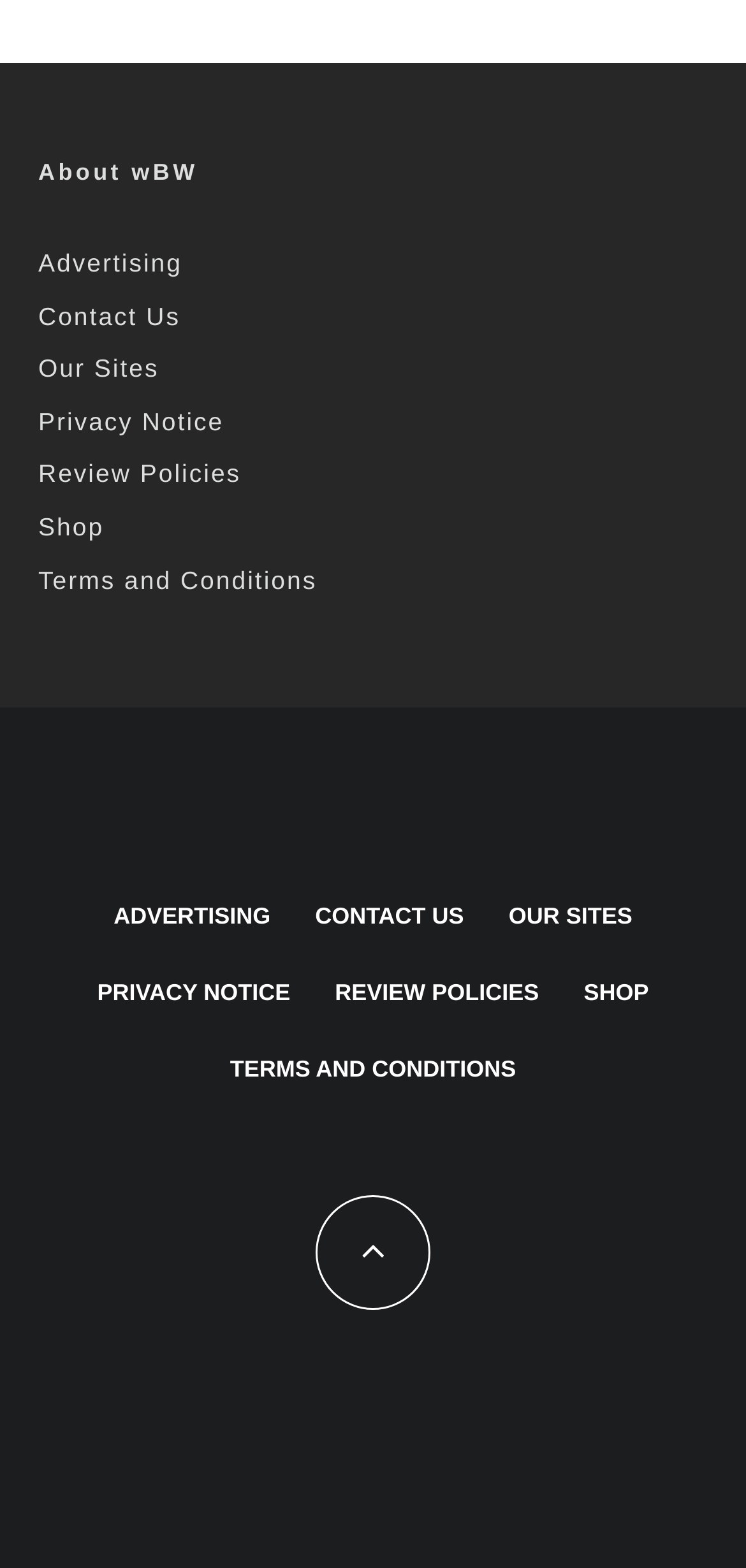Locate the bounding box coordinates of the element to click to perform the following action: 'Click on About wBW'. The coordinates should be given as four float values between 0 and 1, in the form of [left, top, right, bottom].

[0.051, 0.101, 0.949, 0.119]